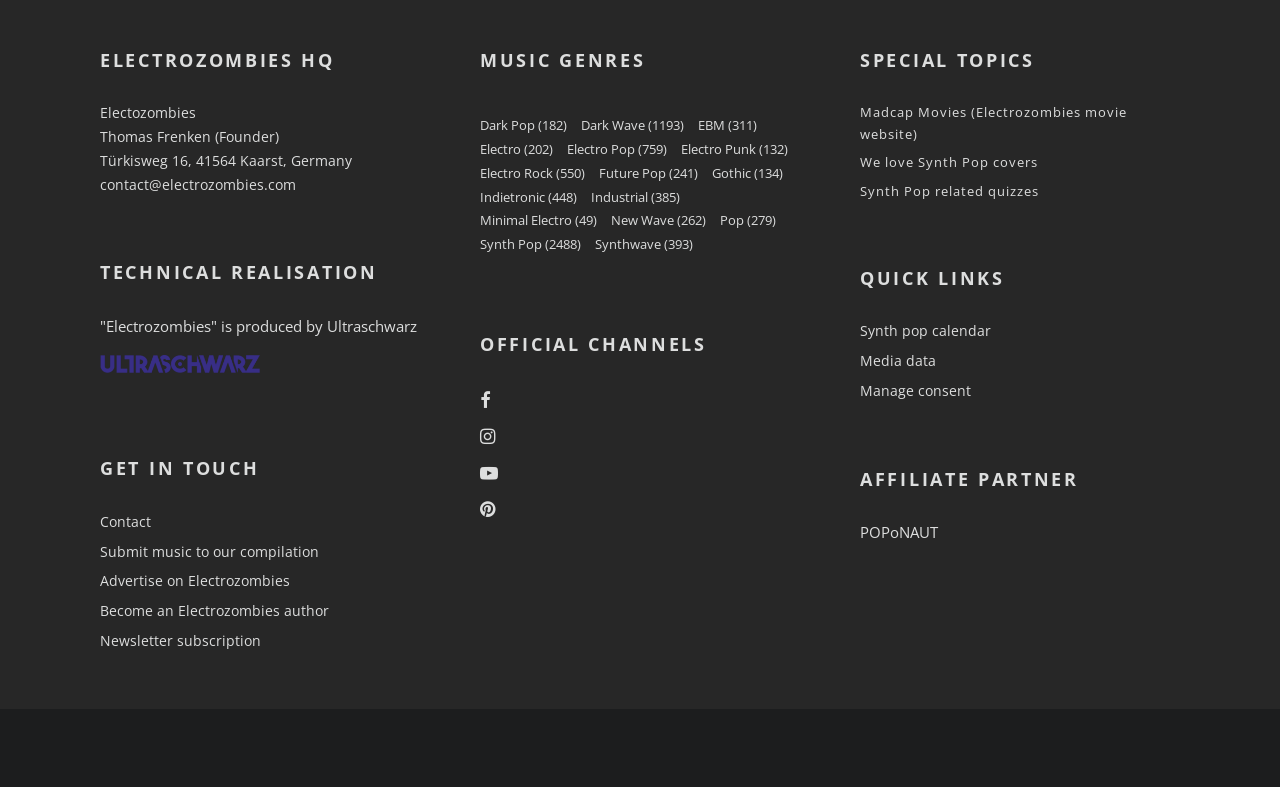What is the name of the founder of Electrozombies?
Please answer the question as detailed as possible.

I found the answer by looking at the StaticText element with the text 'Thomas Frenken (Founder)' which is a child of the complementary element with ID 334.